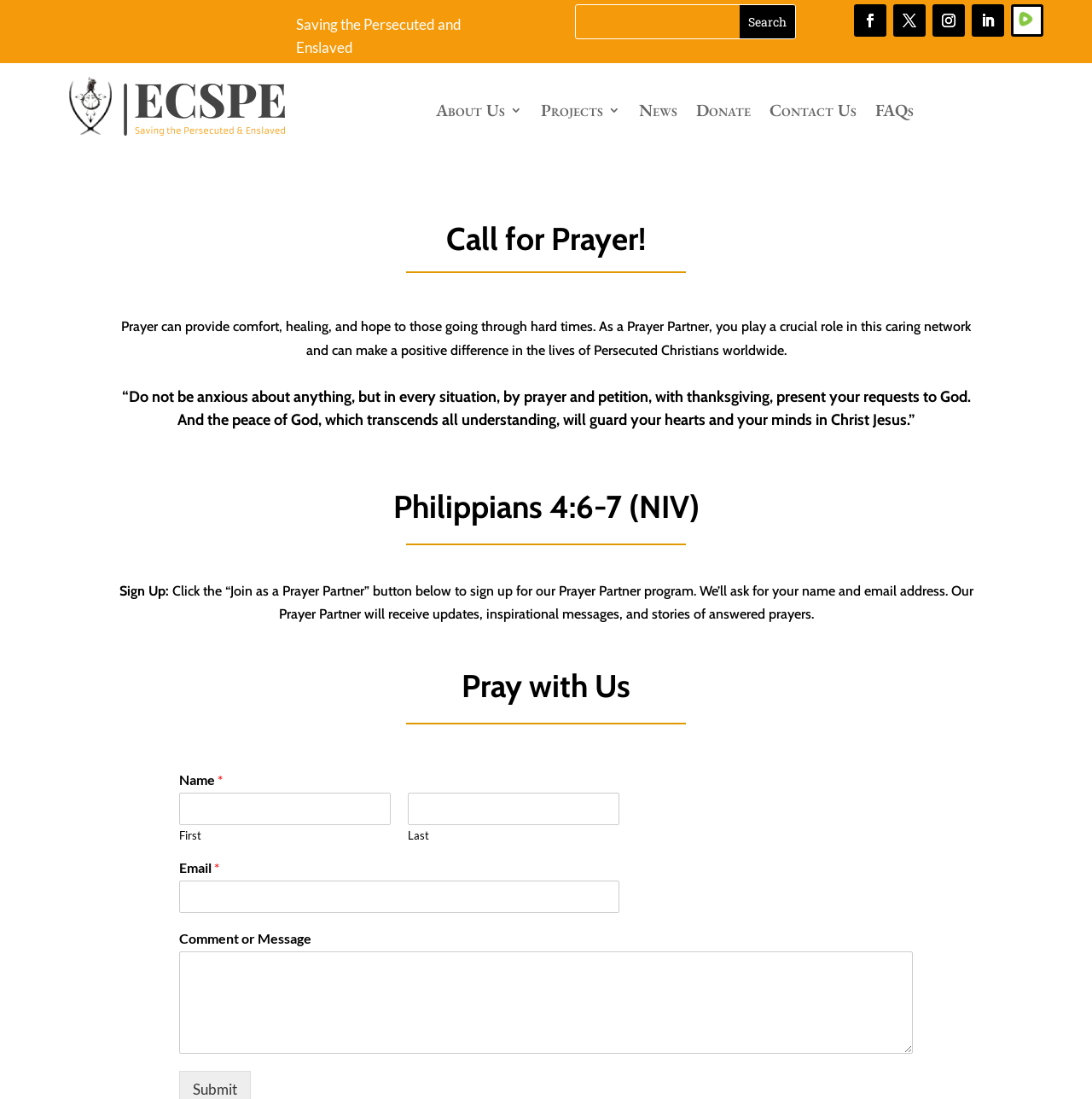Please find and report the primary heading text from the webpage.

Call for Prayer!